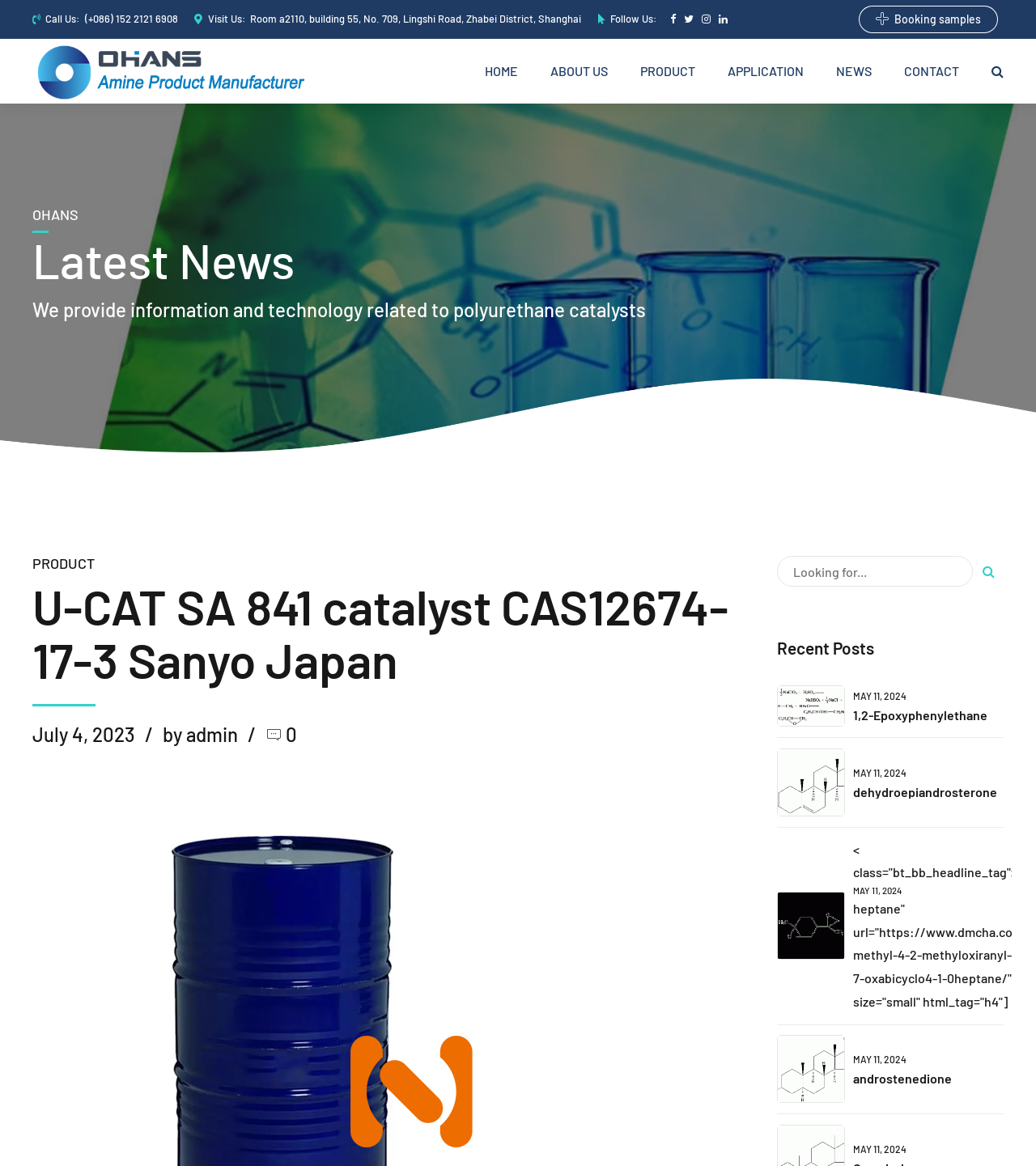Identify the bounding box coordinates of the part that should be clicked to carry out this instruction: "View latest news".

[0.031, 0.177, 0.646, 0.245]